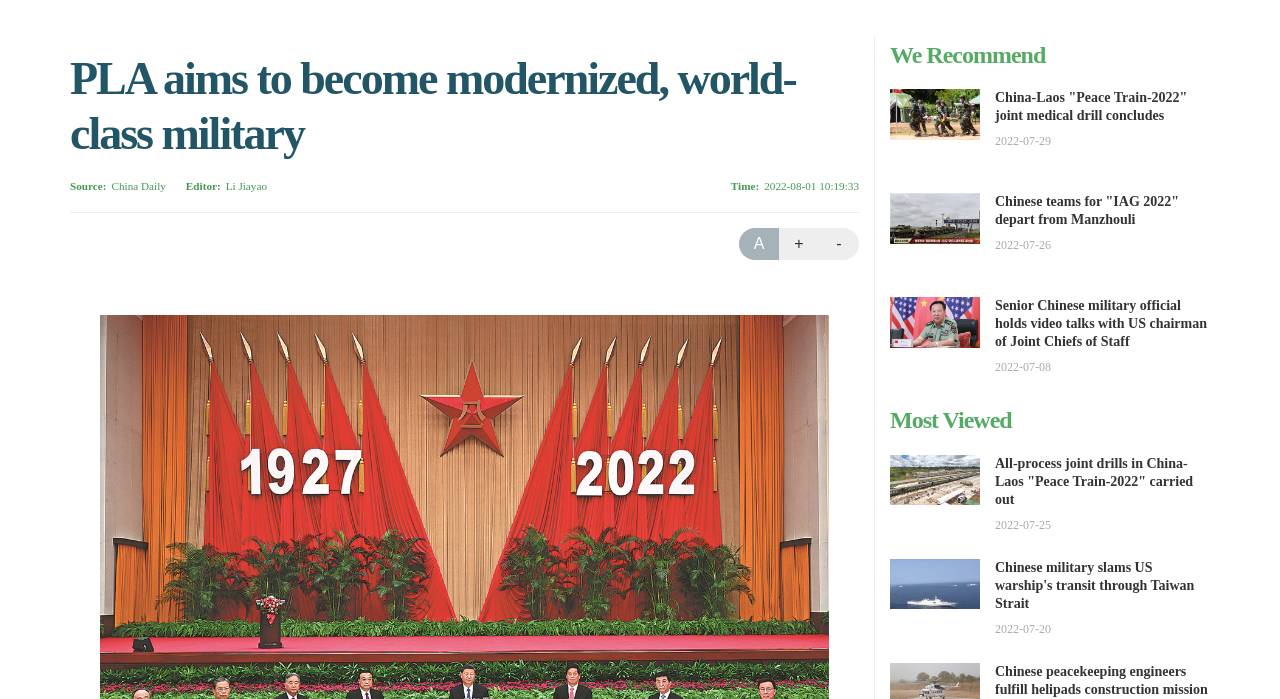Answer in one word or a short phrase: 
What is the time of the article?

2022-08-01 10:19:33